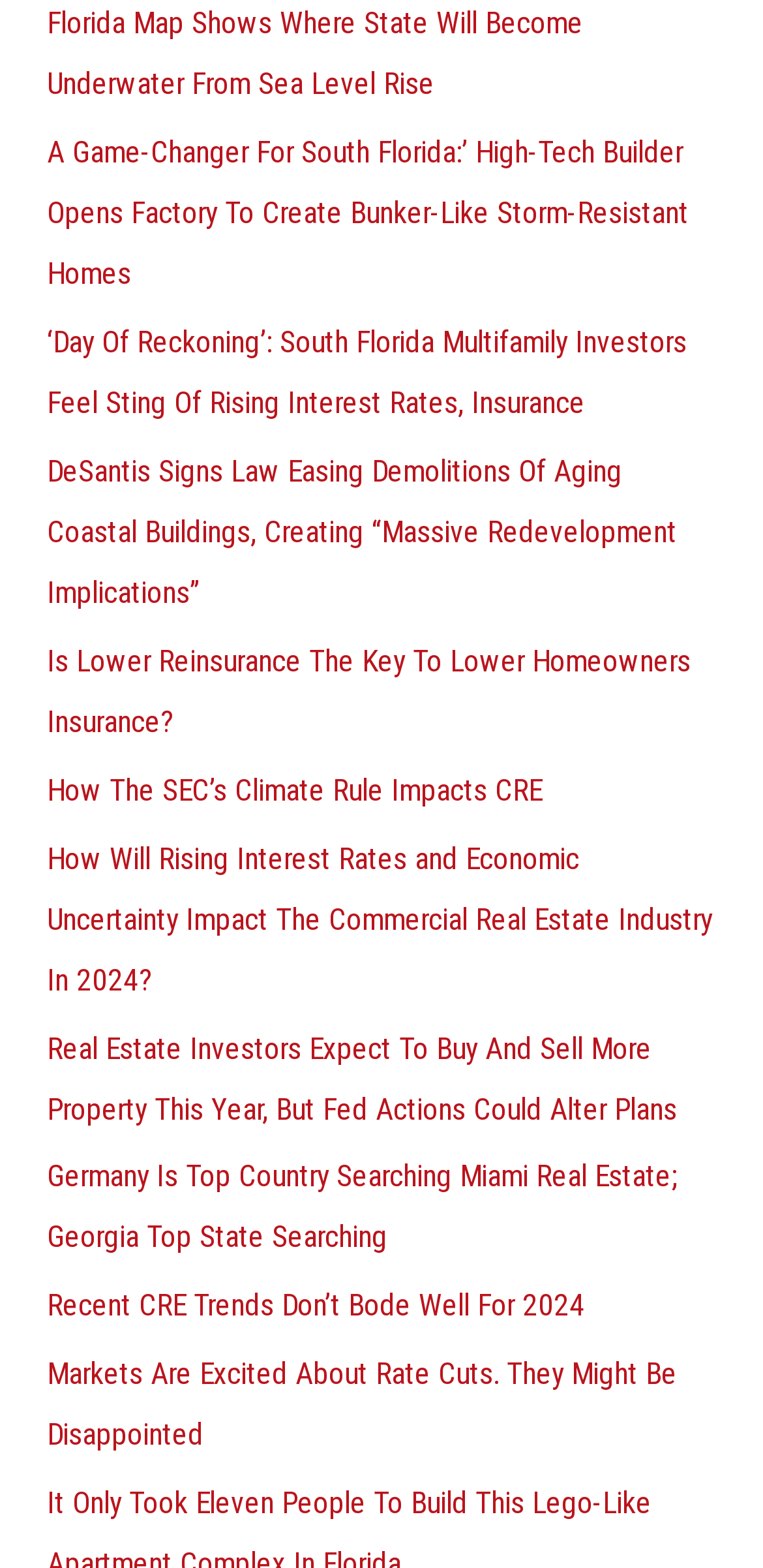What is the topic of the first link? Using the information from the screenshot, answer with a single word or phrase.

Florida Map